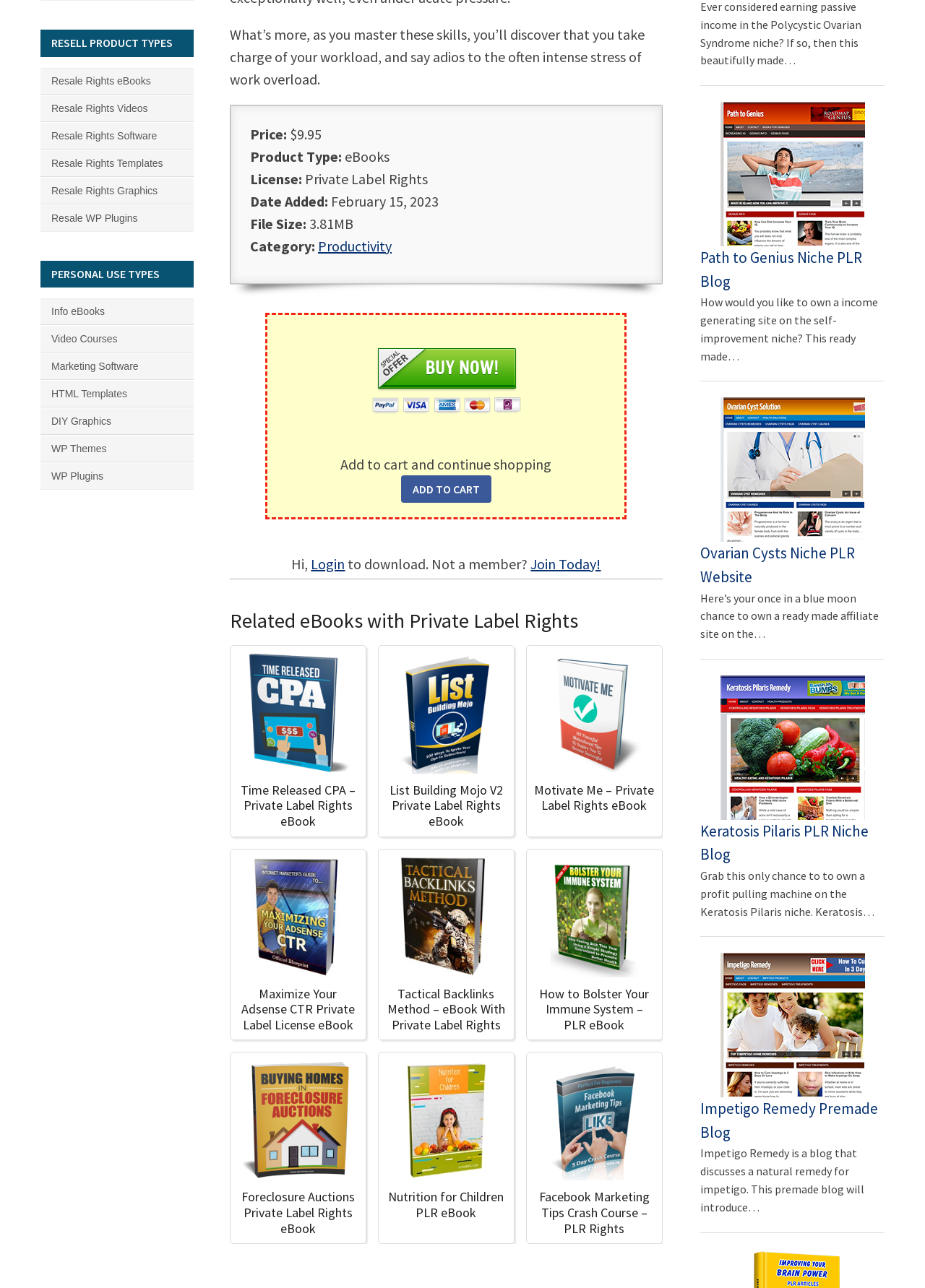What is the price of the eBook?
Based on the image, answer the question in a detailed manner.

I found the price of the eBook by looking at the footer section of the webpage, where it says 'Price: $9.95'.